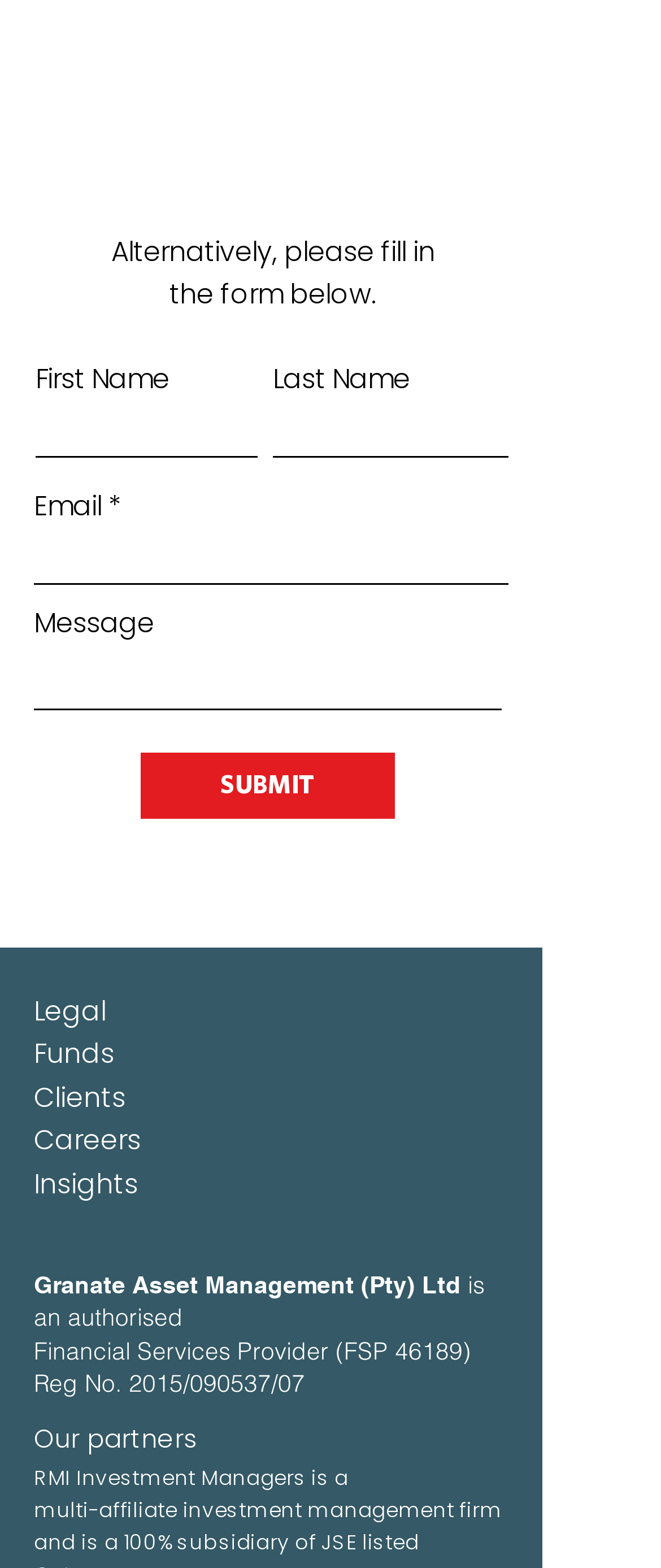Give a short answer to this question using one word or a phrase:
How many links are in the Social Bar?

3